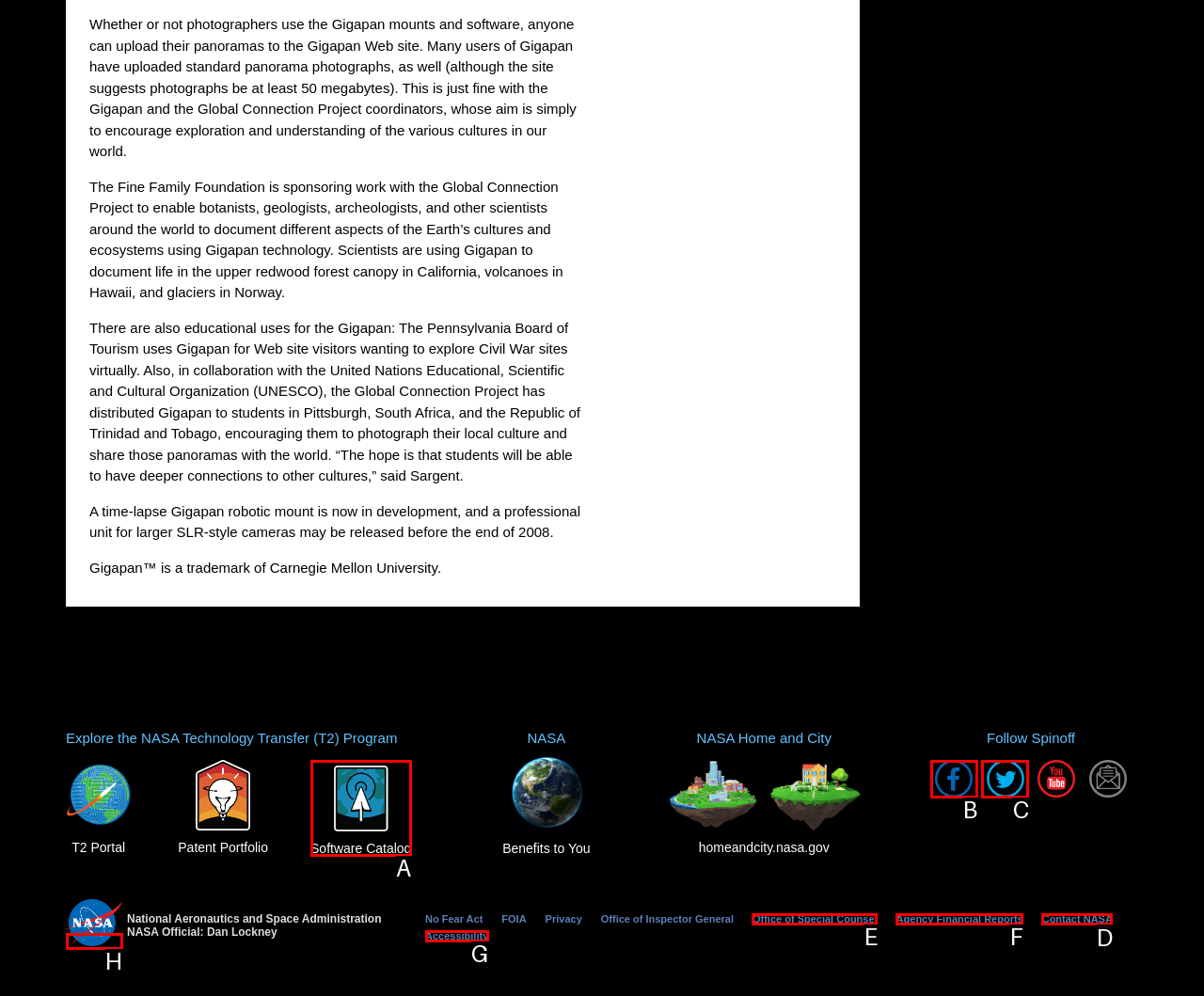Indicate which red-bounded element should be clicked to perform the task: Contact NASA Answer with the letter of the correct option.

D